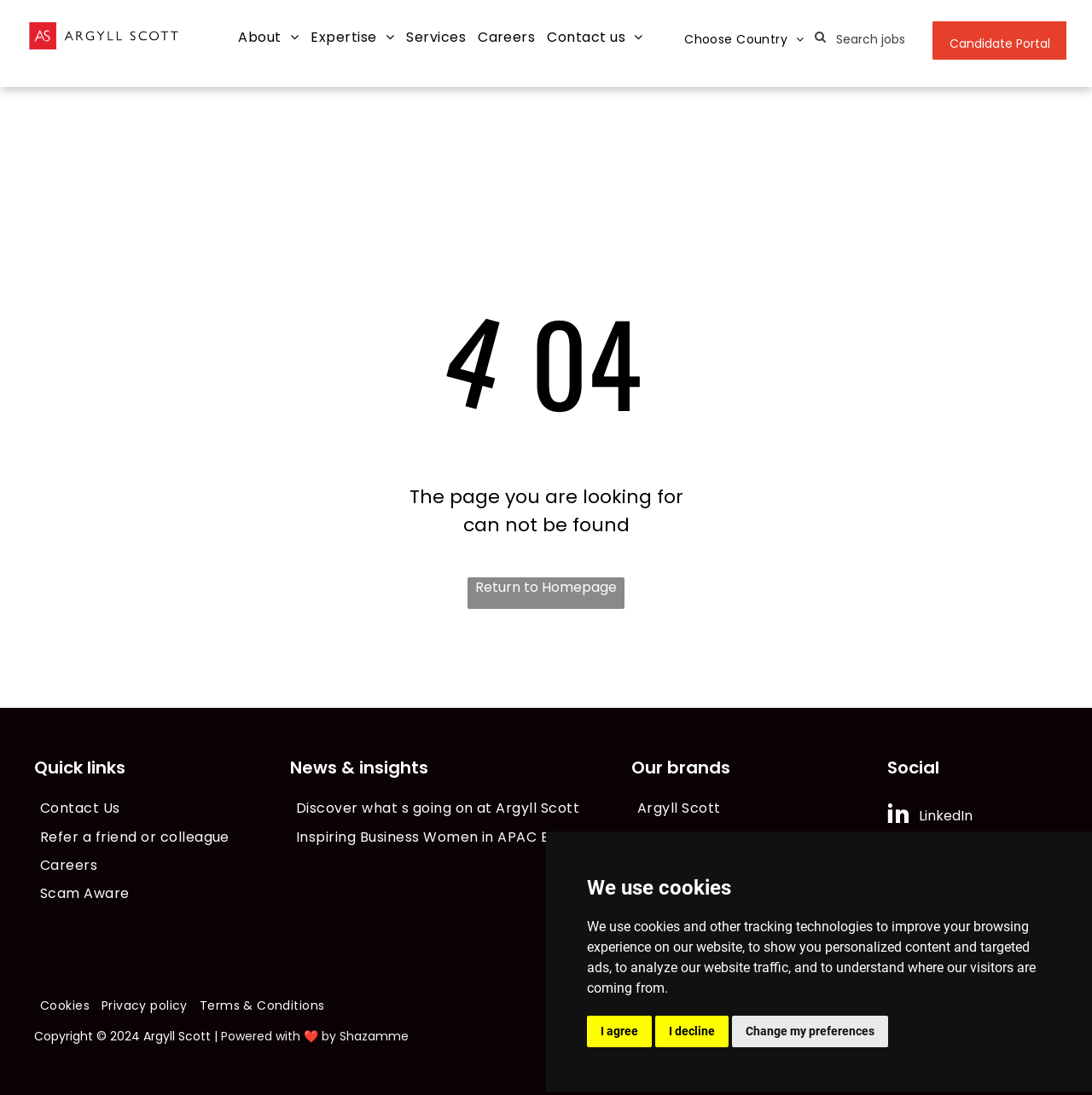Locate the bounding box coordinates of the element that should be clicked to execute the following instruction: "Go to the 'Careers' page".

[0.432, 0.021, 0.496, 0.049]